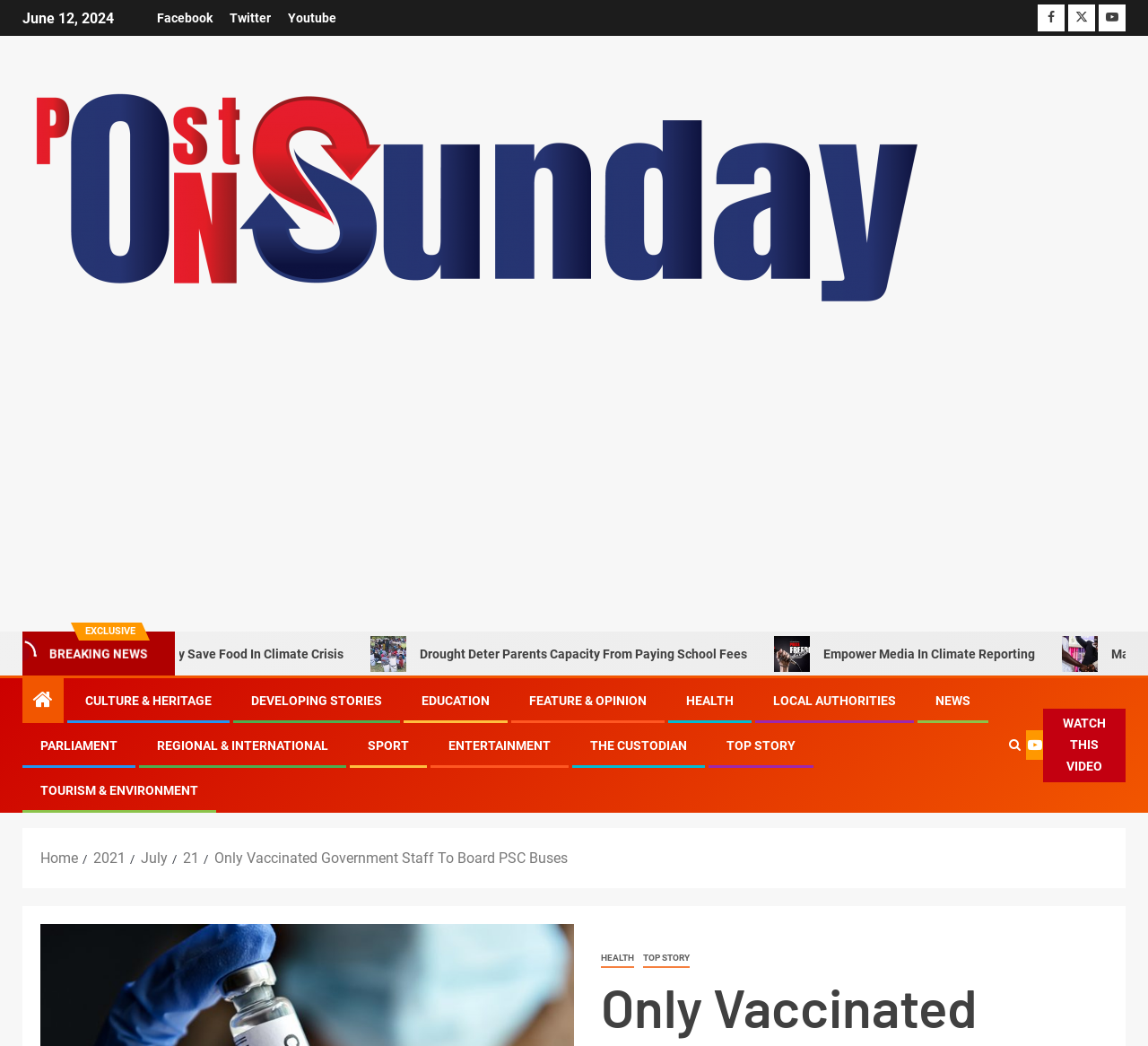Could you find the bounding box coordinates of the clickable area to complete this instruction: "Visit the TOP STORY page"?

[0.633, 0.706, 0.693, 0.72]